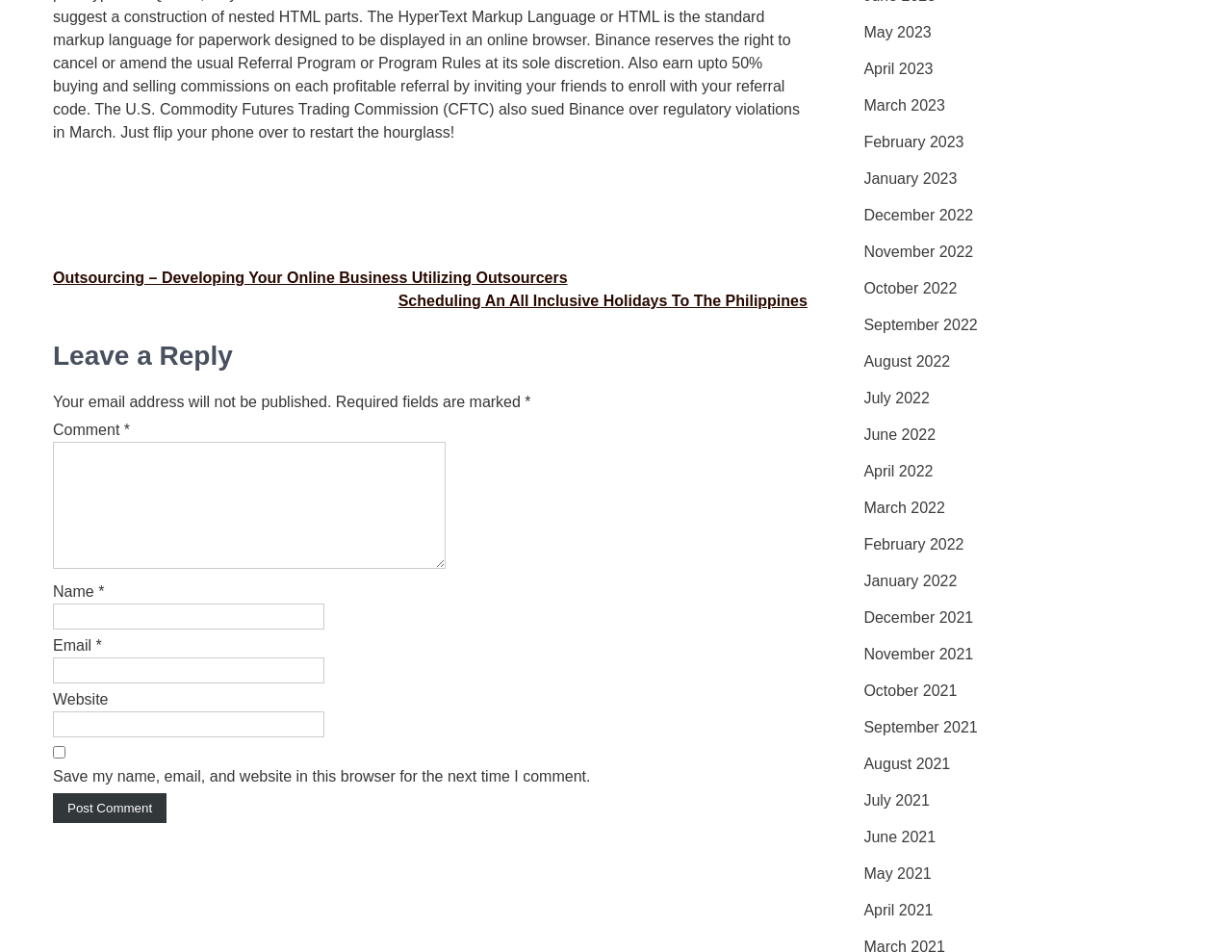What is the purpose of the checkbox?
Using the image as a reference, deliver a detailed and thorough answer to the question.

The checkbox is located below the comment form and is labeled 'Save my name, email, and website in this browser for the next time I comment.' Its purpose is to allow users to save their comment information for future comments, making it easier to comment on the website.